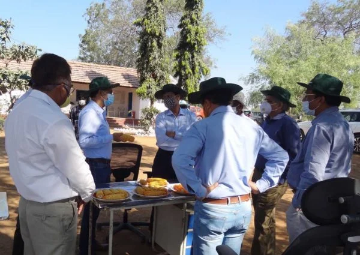What is the setting of the scene?
Using the details shown in the screenshot, provide a comprehensive answer to the question.

The caption describes the background as featuring 'trees and a rustic building', indicating a rural setting that is conducive to agricultural activities, which is fitting for the professionals' discussion on crop development.